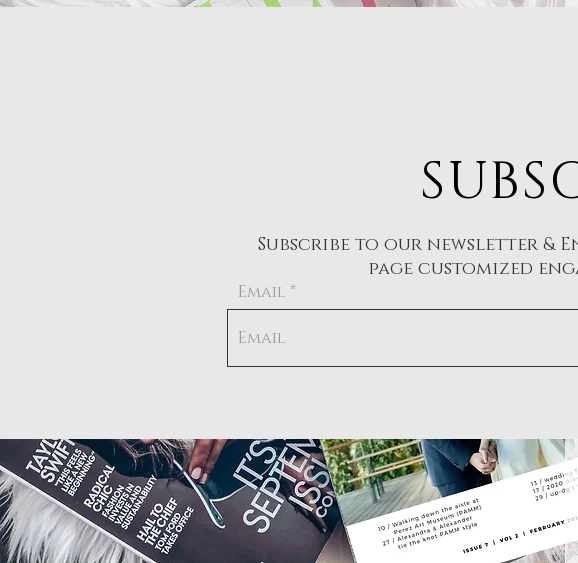What is promised to subscribers of the newsletter?
Provide a well-explained and detailed answer to the question.

According to the caption, subscribers to the newsletter will receive tailored content and have a chance to win a customized 20-page engagement magazine, as stated in the prominent message above the image.